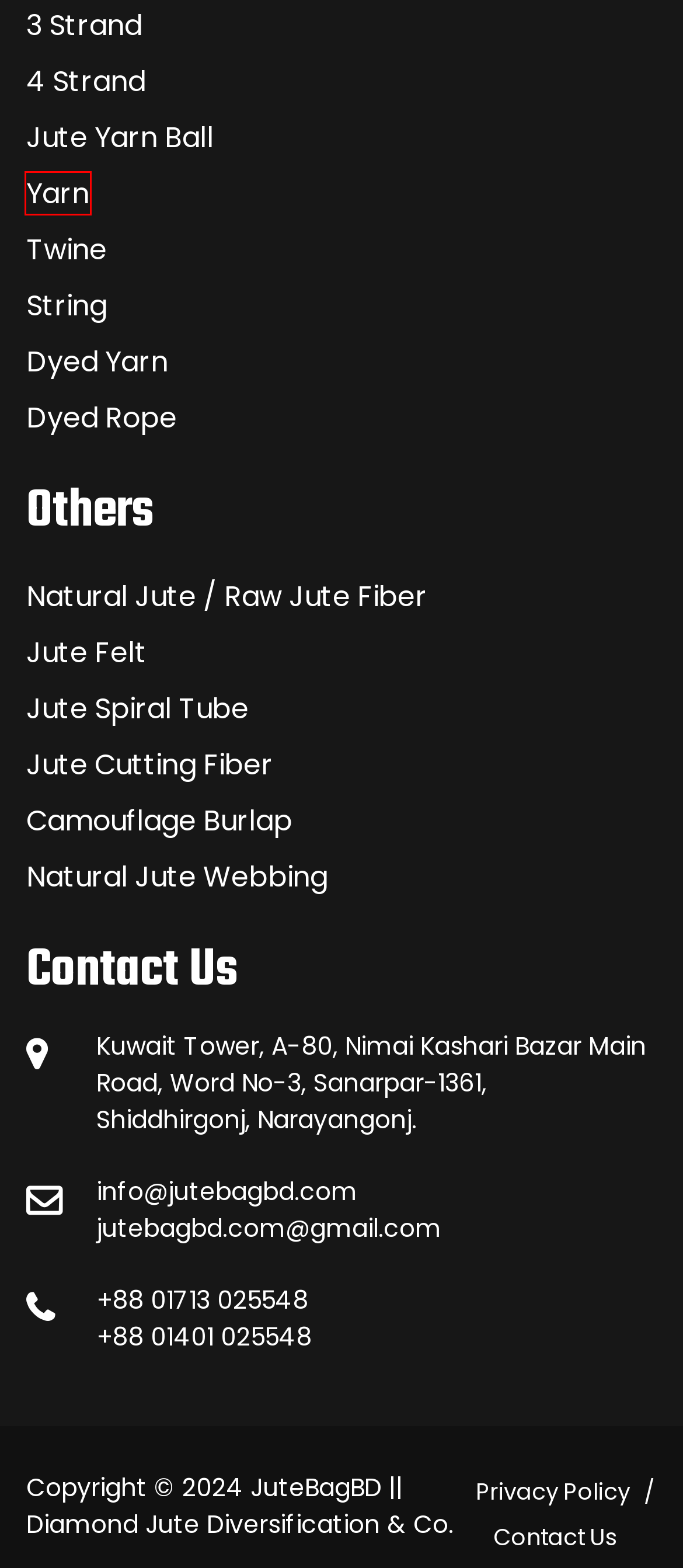Given a webpage screenshot with a red bounding box around a UI element, choose the webpage description that best matches the new webpage after clicking the element within the bounding box. Here are the candidates:
A. 100% Natural 3 Strand Twisted Jute Rope Manufacturer in BD
B. Jute Webbing | Natural Jute Webbing Manufacturer in BD
C. Natural 4 Strand Twisted Jute Rope Manufacturer in BD
D. Dyed Rope Manufacturer in BD | Solid & Durable Colored
E. High-Quality Jute Rope Yarn Manufacturer in Bangladesh
F. Naturally Grown Raw Jute Fiber Manufacturer in Bangladesh
G. Jute Felt | Non-Woven Jute Felt Manufacturer in BD
H. Raw Jute Cutting Fiber | Jute Fiber Manufacturer in BD

E